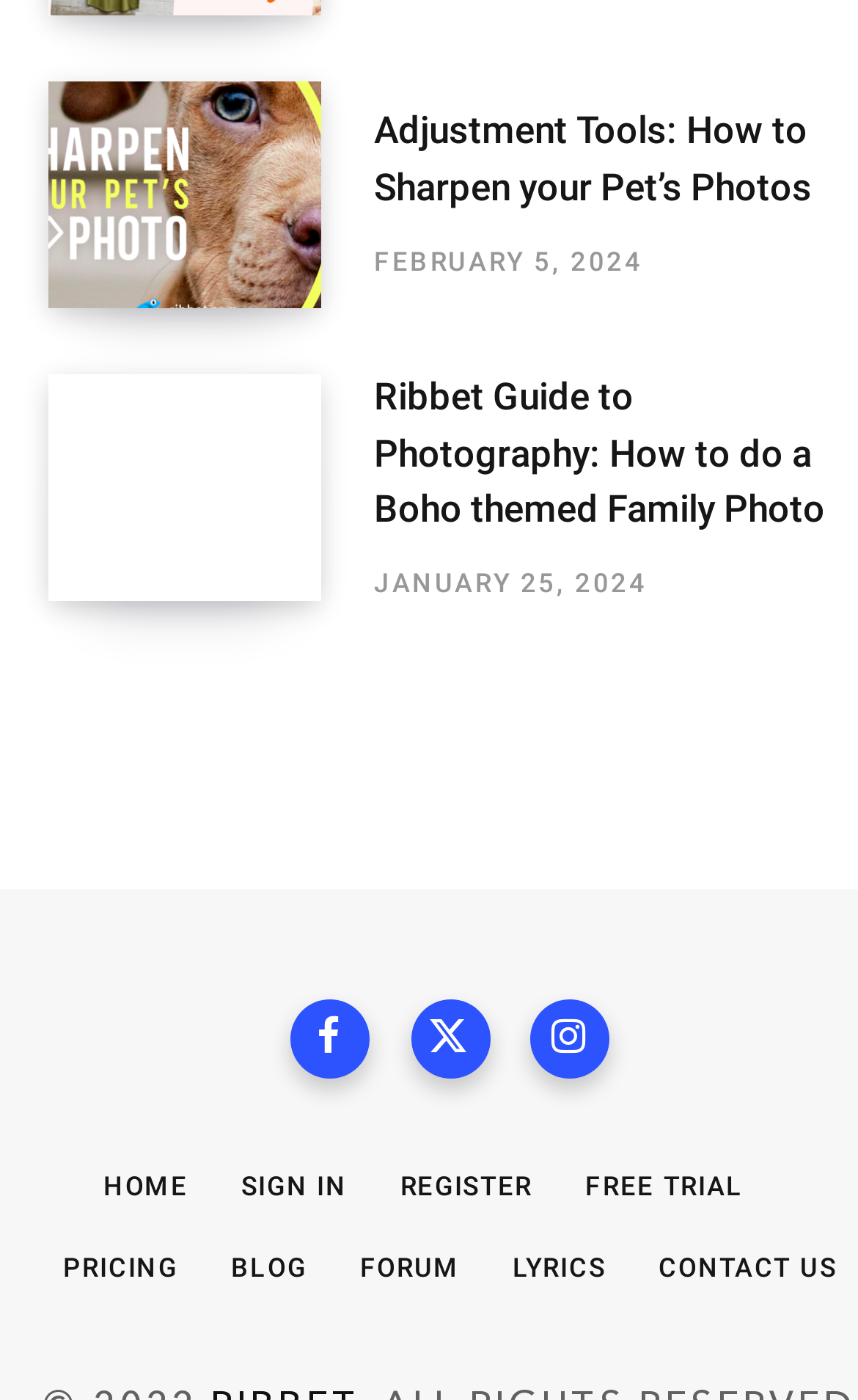What is the last option in the bottom navigation bar?
Using the image, respond with a single word or phrase.

CONTACT US